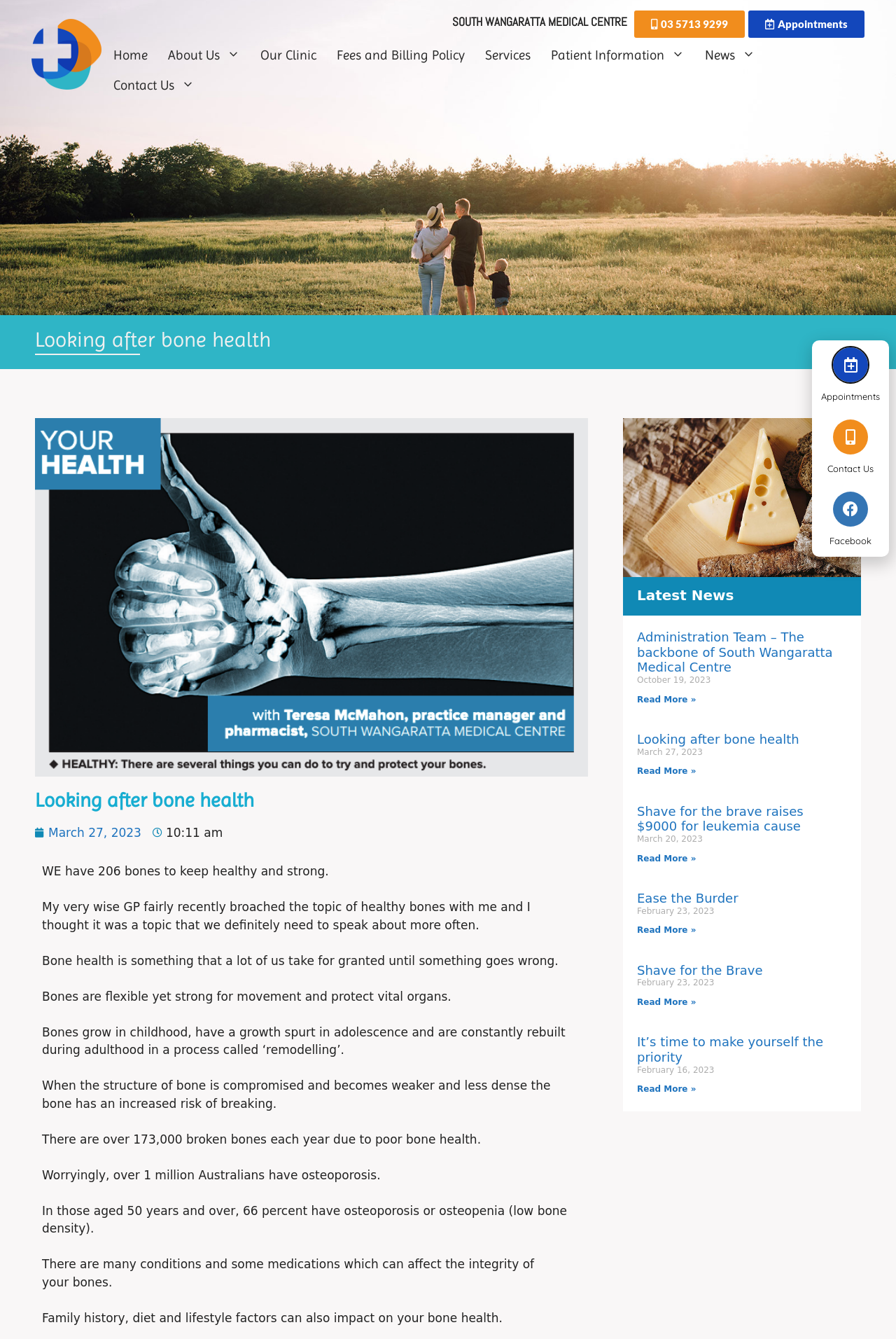Find the bounding box coordinates of the element to click in order to complete this instruction: "Visit the 'Contact Us' page". The bounding box coordinates must be four float numbers between 0 and 1, denoted as [left, top, right, bottom].

[0.117, 0.053, 0.227, 0.076]